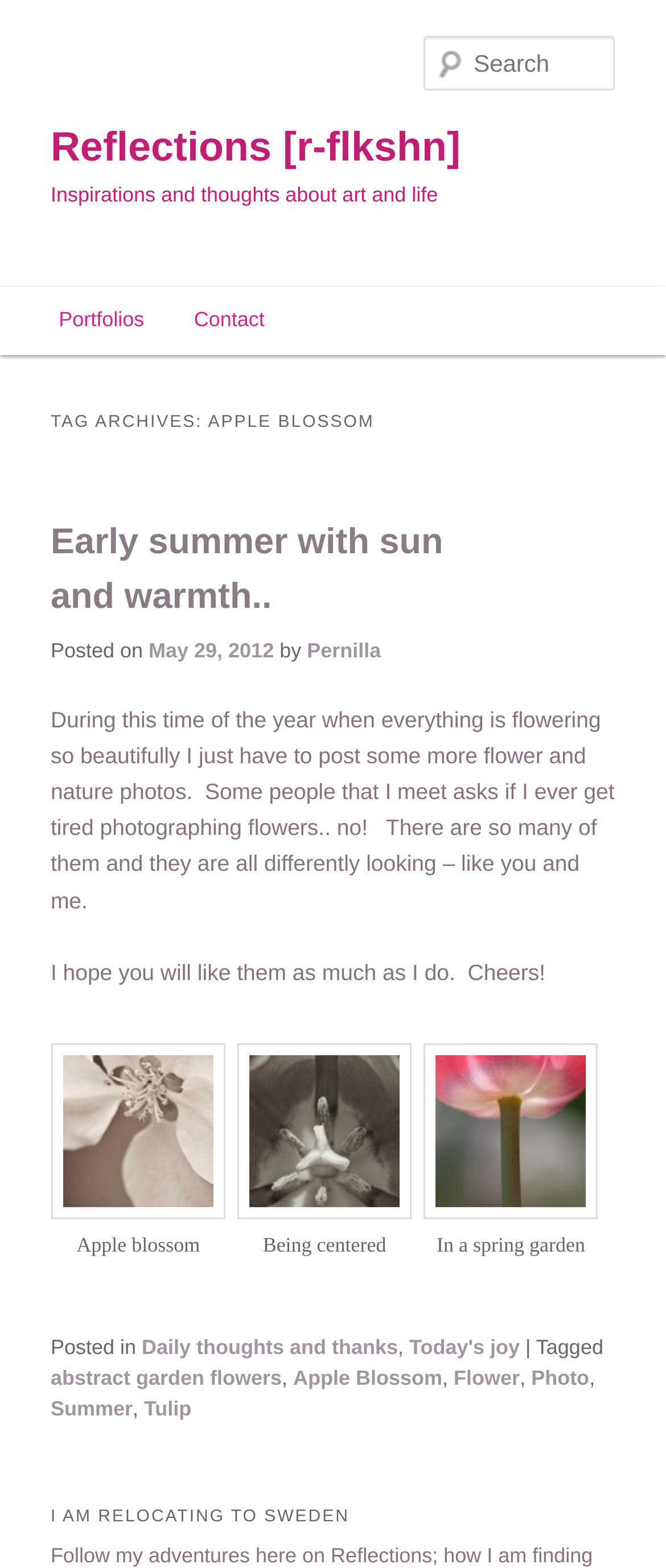Utilize the details in the image to thoroughly answer the following question: How many images are there in the webpage?

There are three images in the webpage, each described by the text 'gallery-1-348', 'gallery-1-347', and 'gallery-1-346' respectively, and they are all located in the main content section of the webpage.